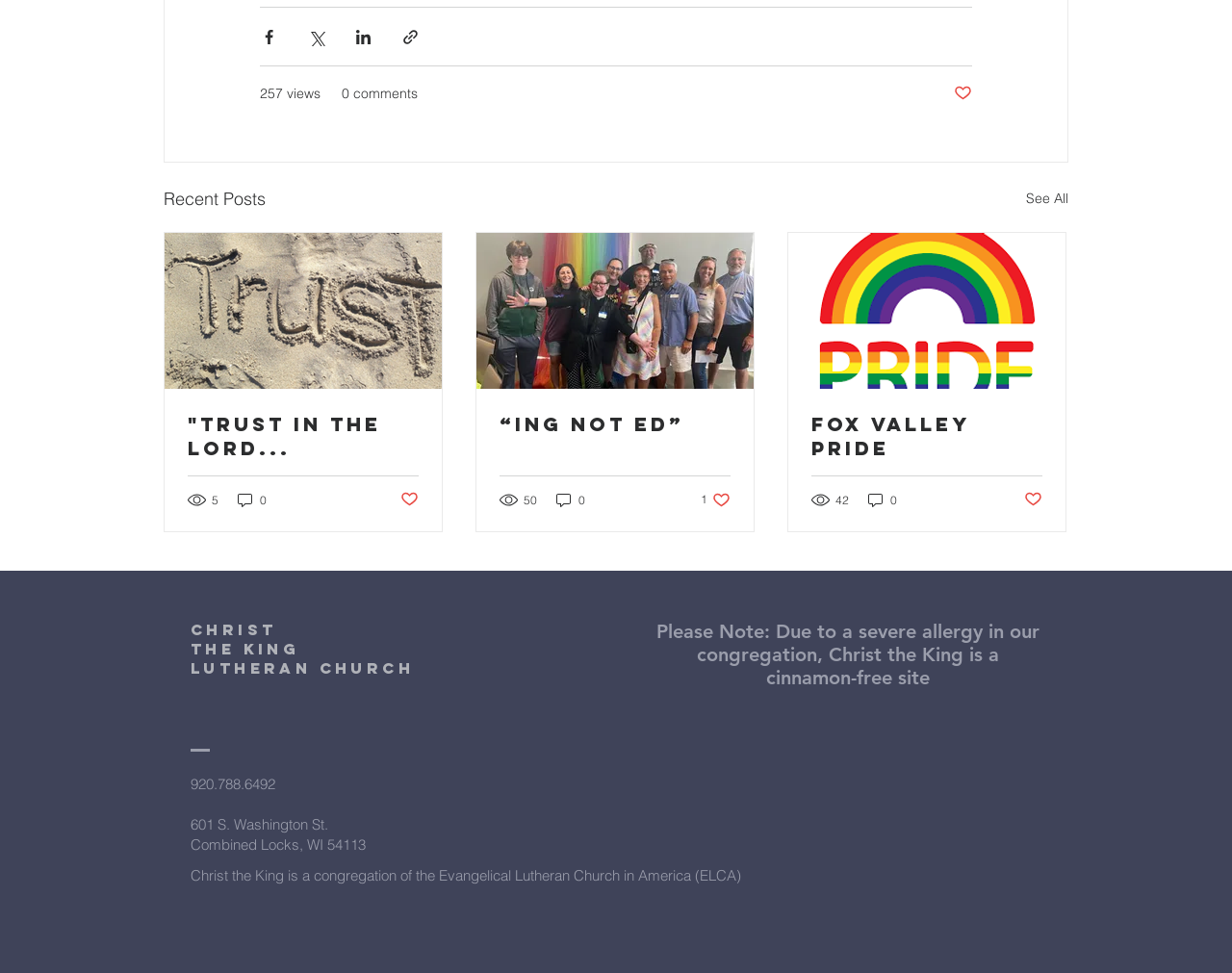Please identify the bounding box coordinates of the element's region that I should click in order to complete the following instruction: "See all recent posts". The bounding box coordinates consist of four float numbers between 0 and 1, i.e., [left, top, right, bottom].

[0.833, 0.19, 0.867, 0.219]